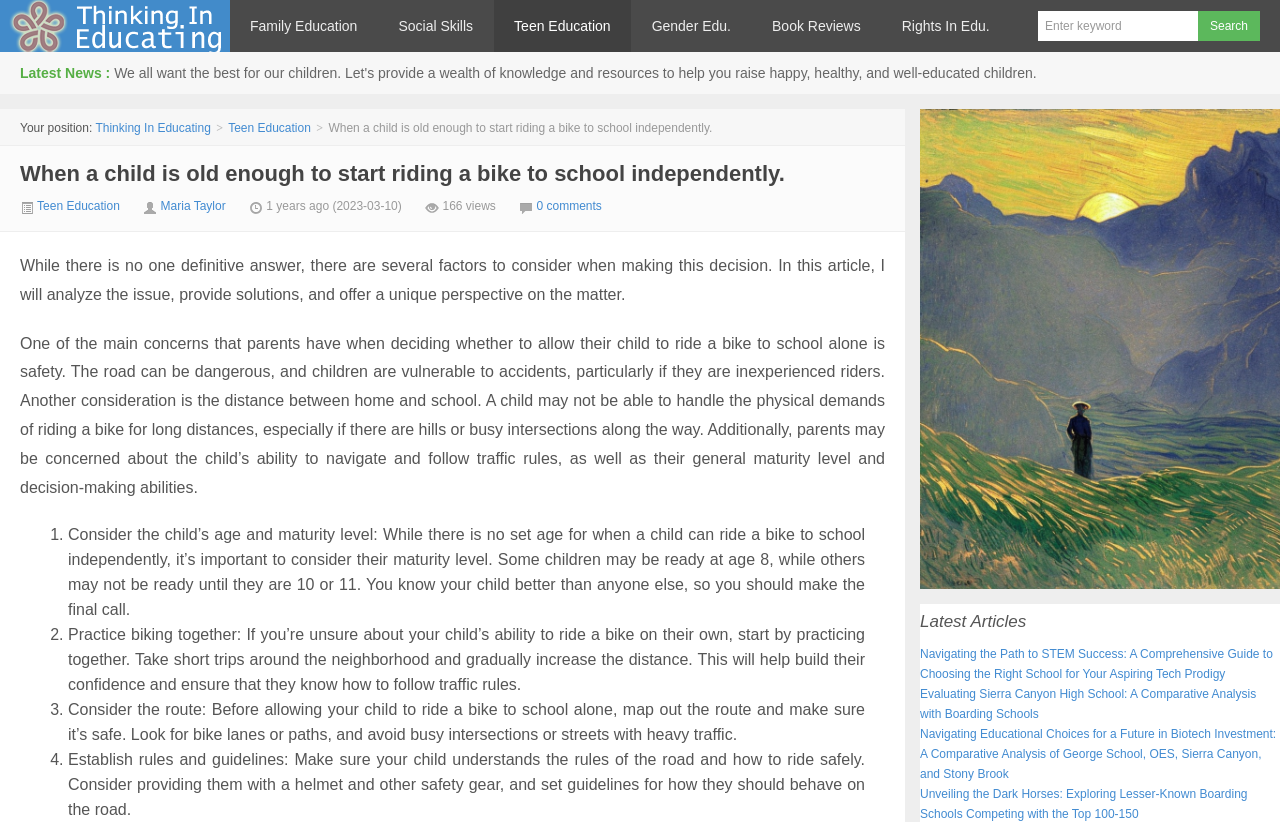Detail the various sections and features present on the webpage.

This webpage appears to be an educational blog or article platform. At the top, there are seven links to different categories, including "Thinking In Educating", "Family Education", and "Book Reviews", which are evenly spaced and take up about a quarter of the screen width. Below these links, there is a search bar with a text box and a "Search" button.

To the left of the search bar, there is a section labeled "Latest News" with a link to an article titled "When a child is old enough to start riding a bike to school independently." This article is the main focus of the page, and it takes up most of the screen space. The article has a heading, followed by a brief summary, and then a longer text discussing the factors to consider when deciding whether to allow a child to ride a bike to school alone.

The article is divided into sections, each with a numbered list marker, and discusses topics such as considering the child's age and maturity level, practicing biking together, considering the route, and establishing rules and guidelines. There are also links to other articles at the bottom of the page, labeled "Latest Articles", which include titles such as "Navigating the Path to STEM Success" and "Unveiling the Dark Horses: Exploring Lesser-Known Boarding Schools".

On the right side of the page, there is an image with the caption "enjoy", which takes up about a quarter of the screen height. Overall, the webpage has a clean and organized layout, with clear headings and concise text.